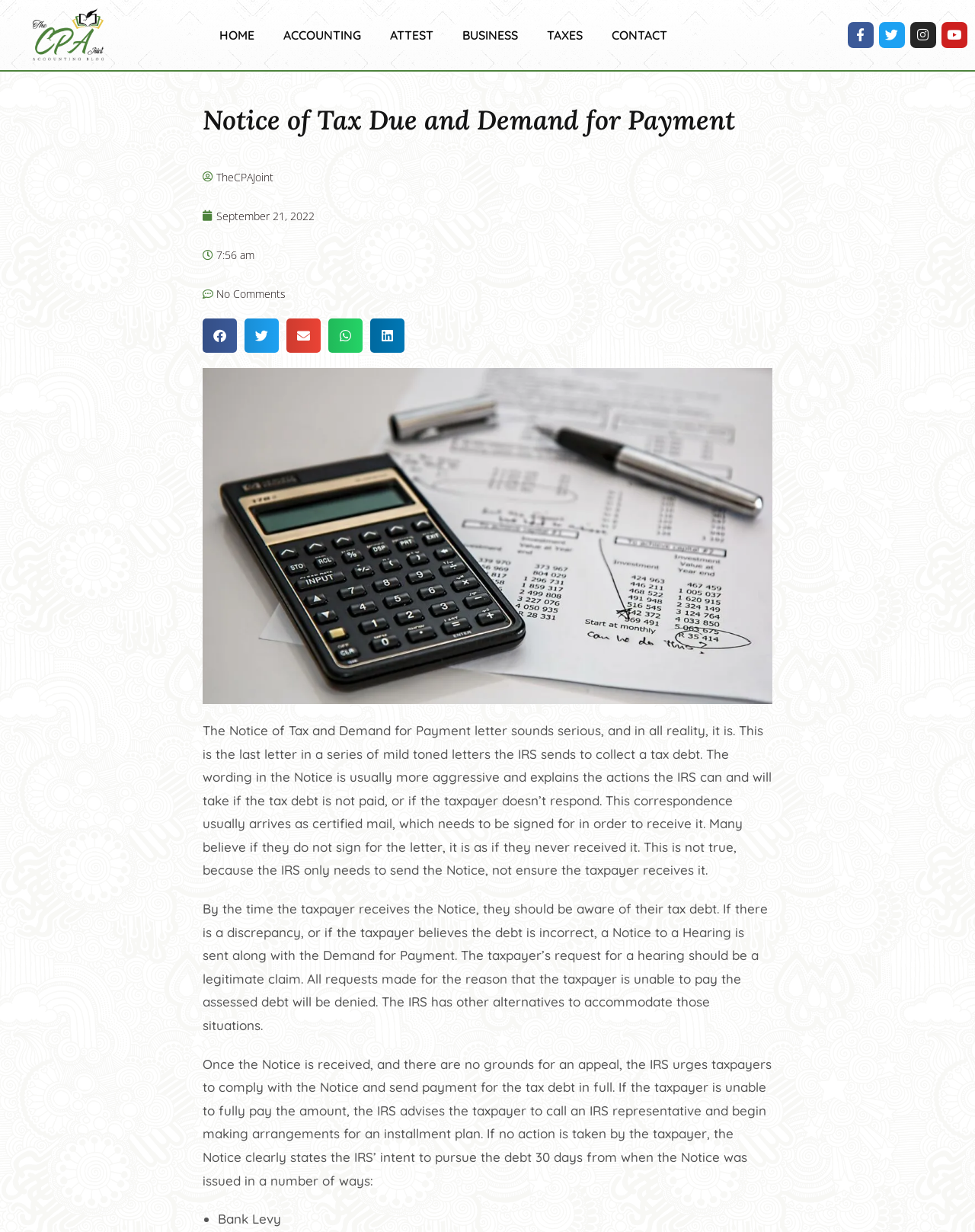Locate the coordinates of the bounding box for the clickable region that fulfills this instruction: "Click the 'Share on facebook' button".

[0.208, 0.259, 0.243, 0.287]